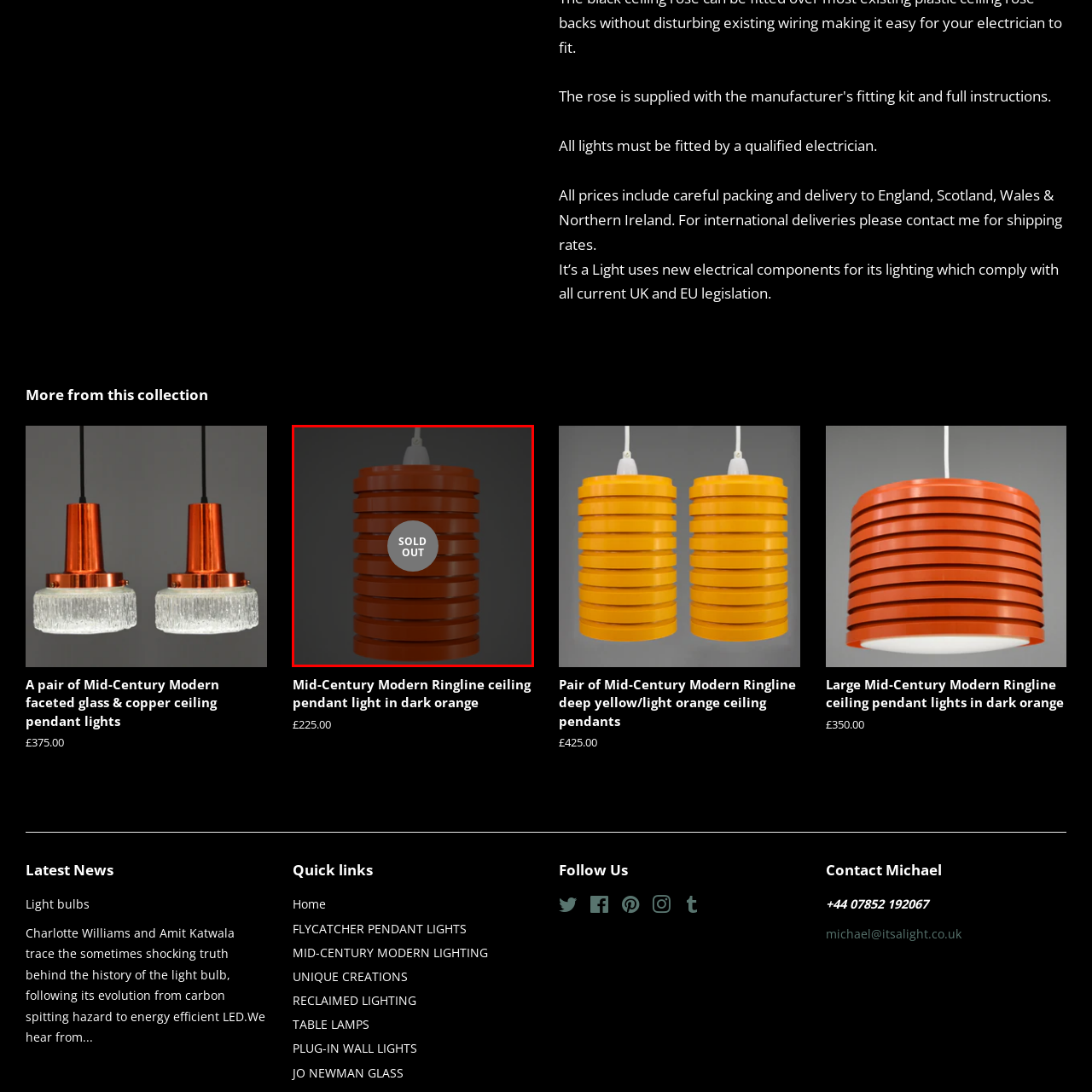Is the pendant light available for purchase?
View the image contained within the red box and provide a one-word or short-phrase answer to the question.

No